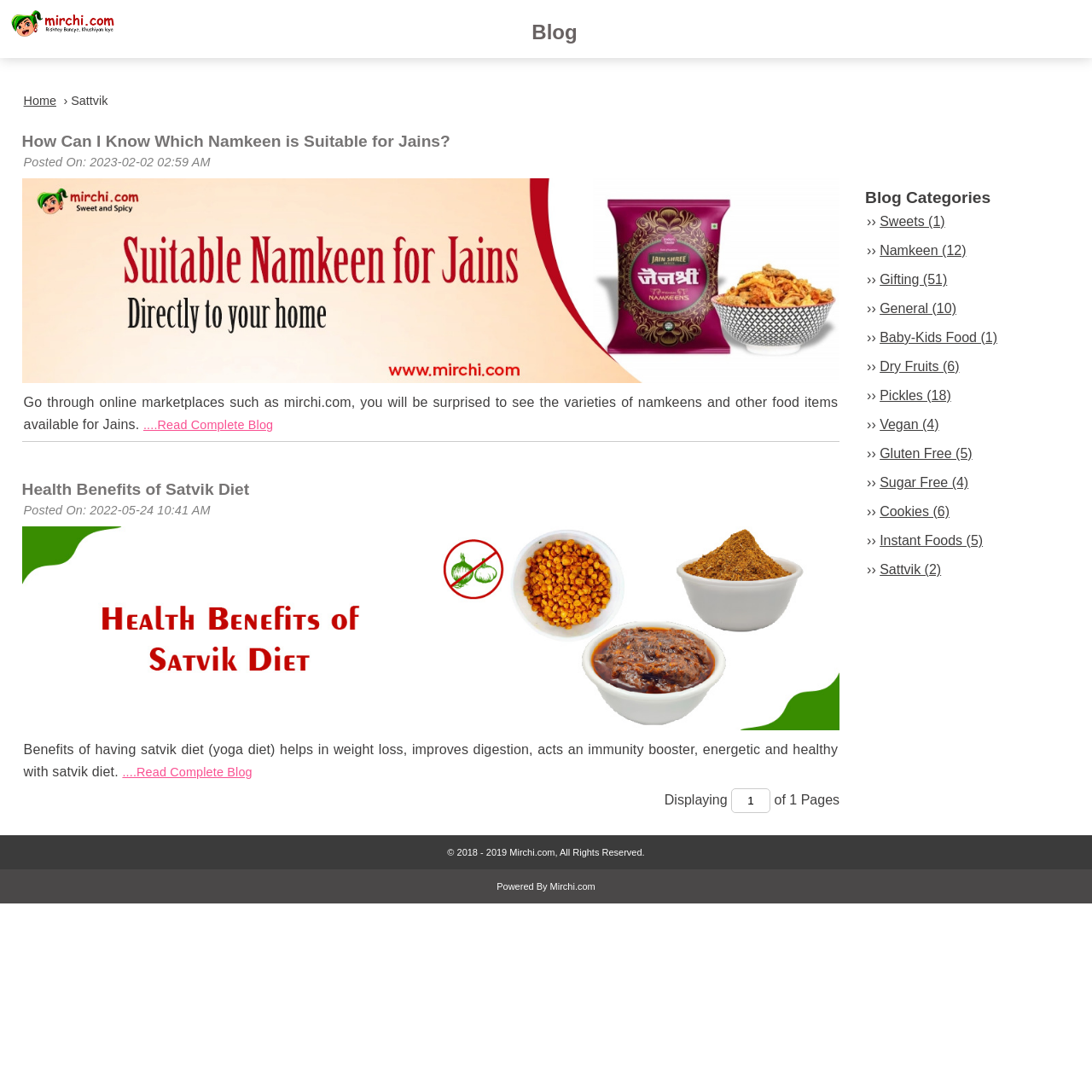Generate a comprehensive description of the webpage.

The webpage is a blog page from Sattvik, a website focused on food and related topics. At the top left corner, there is a logo image and a link to the homepage. Next to the logo, there is a heading that reads "Blog". 

Below the logo and heading, there are two blog posts. The first post has a heading "How Can I Know Which Namkeen is Suitable for Jains?" accompanied by an image and a brief summary of the post. The post also includes the date it was published, "Posted On: 2023-02-02 02:59 AM". 

The second post has a heading "Health Benefits of Satvik Diet" with an image and a brief summary. This post also includes the date it was published, "Posted On: 2022-05-24 10:41 AM". Both posts have a "Read Complete Blog" link at the end.

On the right side of the page, there is a section displaying the current page number, "1 of 1 Pages". Below this section, there is a list of blog categories, including "Sweets", "Namkeen", "Gifting", and others, with the number of posts in each category in parentheses.

At the bottom of the page, there is a copyright notice "© 2018 - 2019 Mirchi.com, All Rights Reserved" and a powered by message "Powered By Mirchi.com".